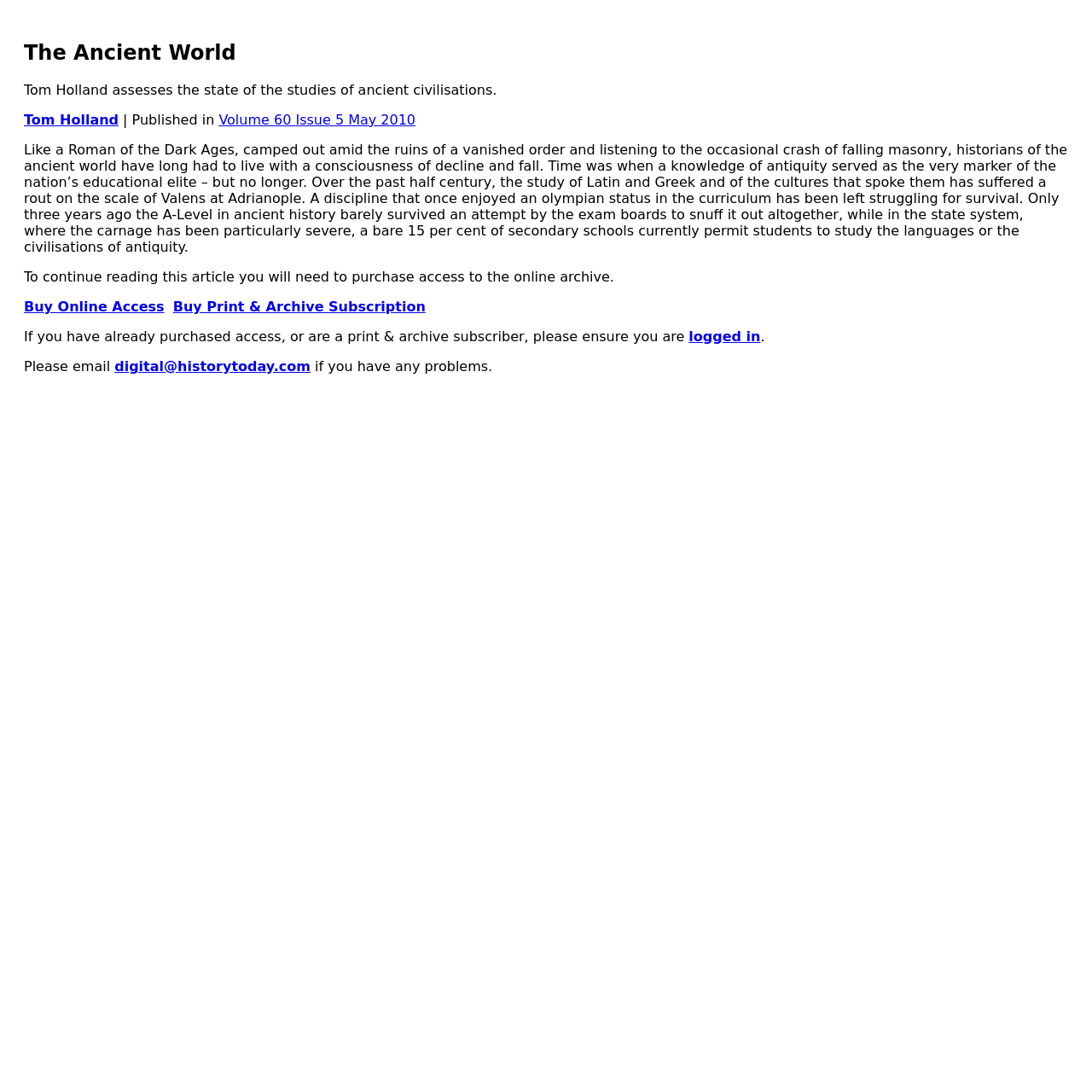Carefully observe the image and respond to the question with a detailed answer:
Who wrote the article?

The author of the article is mentioned in the link element with the text 'Tom Holland' which is a child element of the article element.